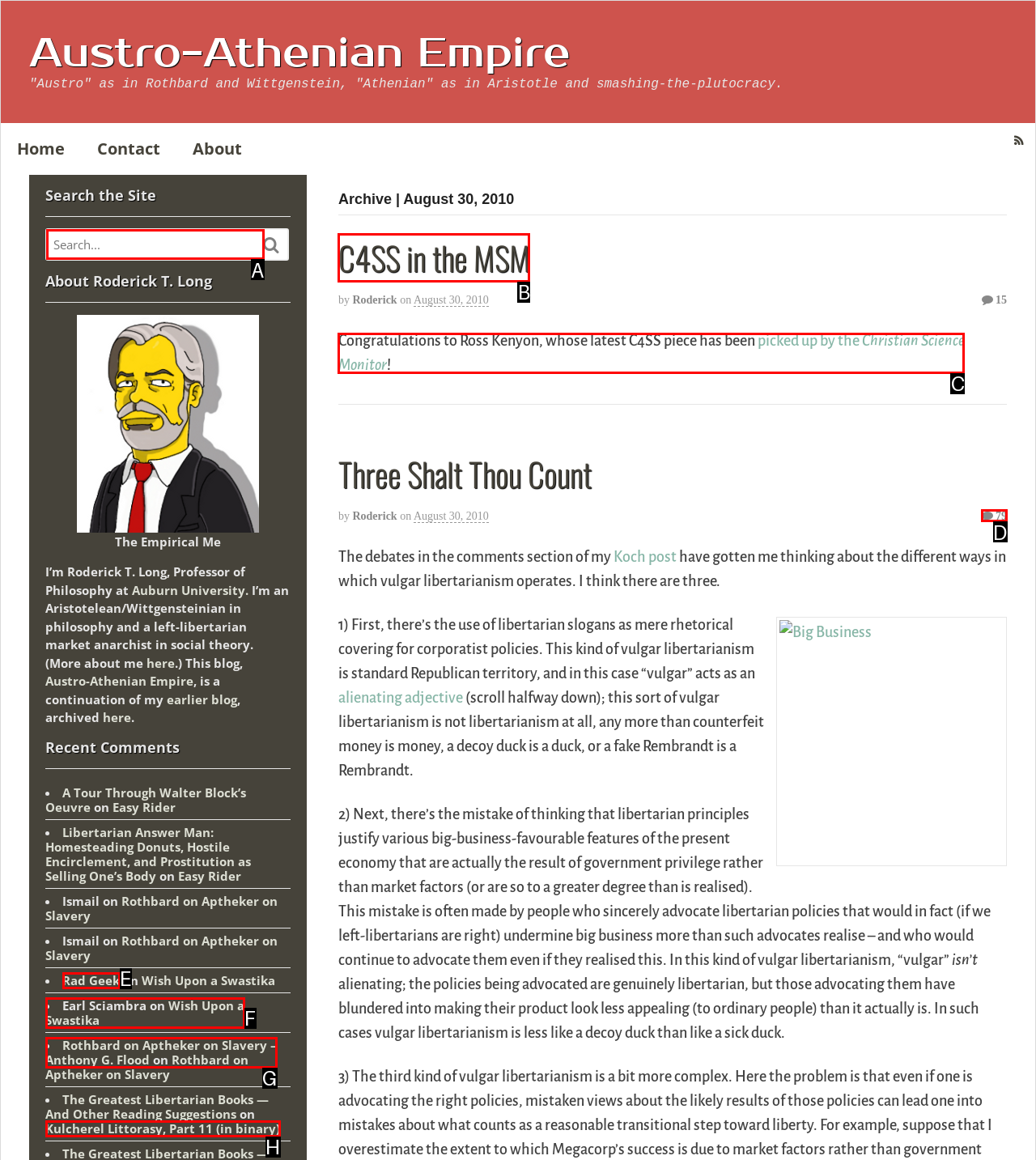Identify the letter of the UI element you need to select to accomplish the task: Search the site.
Respond with the option's letter from the given choices directly.

A